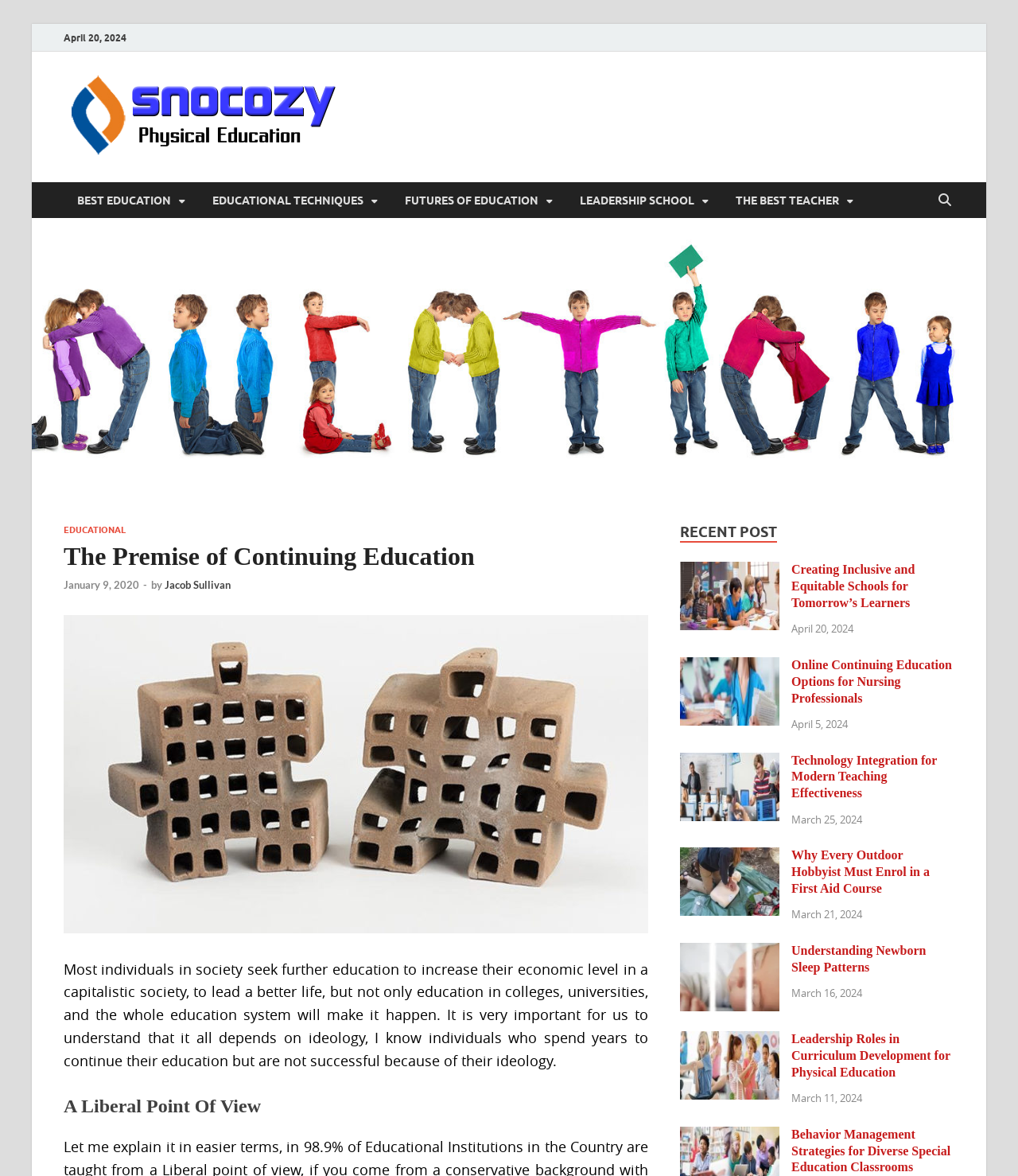Find the bounding box coordinates for the area that should be clicked to accomplish the instruction: "Read the article 'Creating Inclusive and Equitable Schools for Tomorrow’s Learners'".

[0.668, 0.479, 0.766, 0.492]